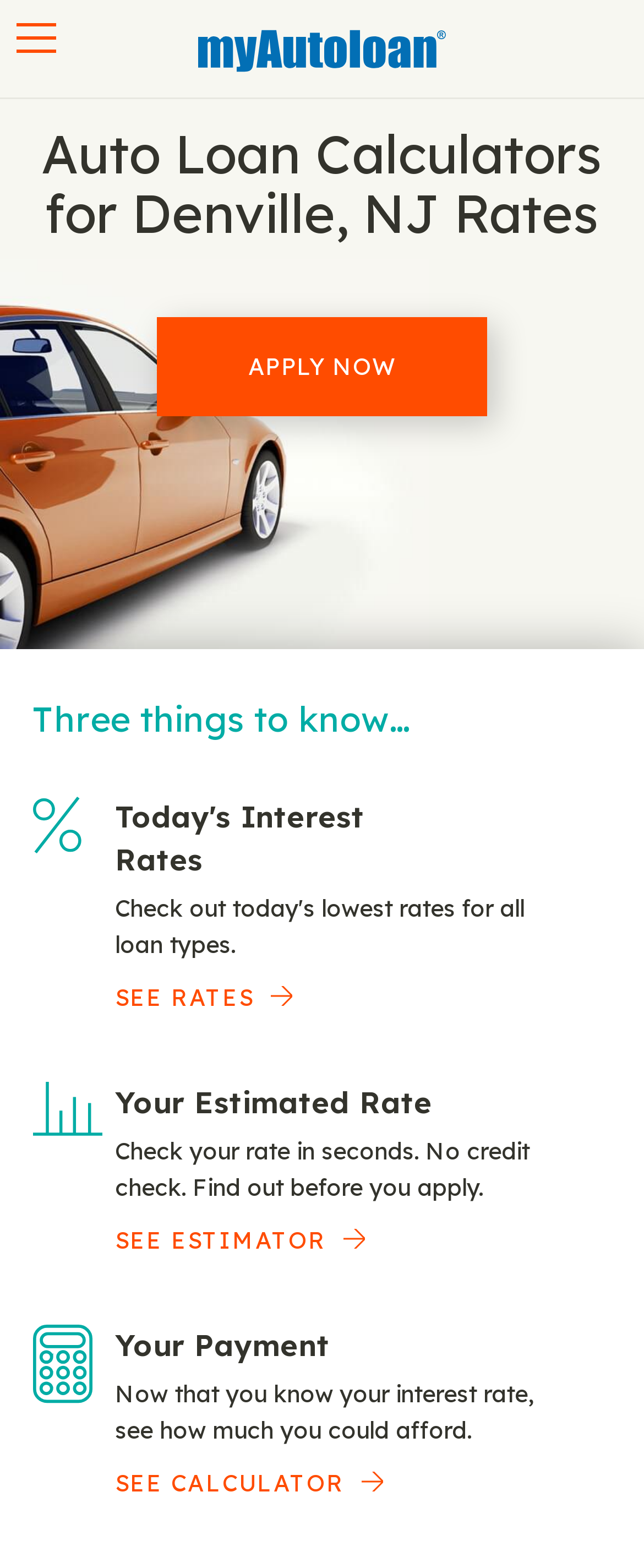What is the next step after knowing one's interest rate?
Answer the question based on the image using a single word or a brief phrase.

See how much you could afford